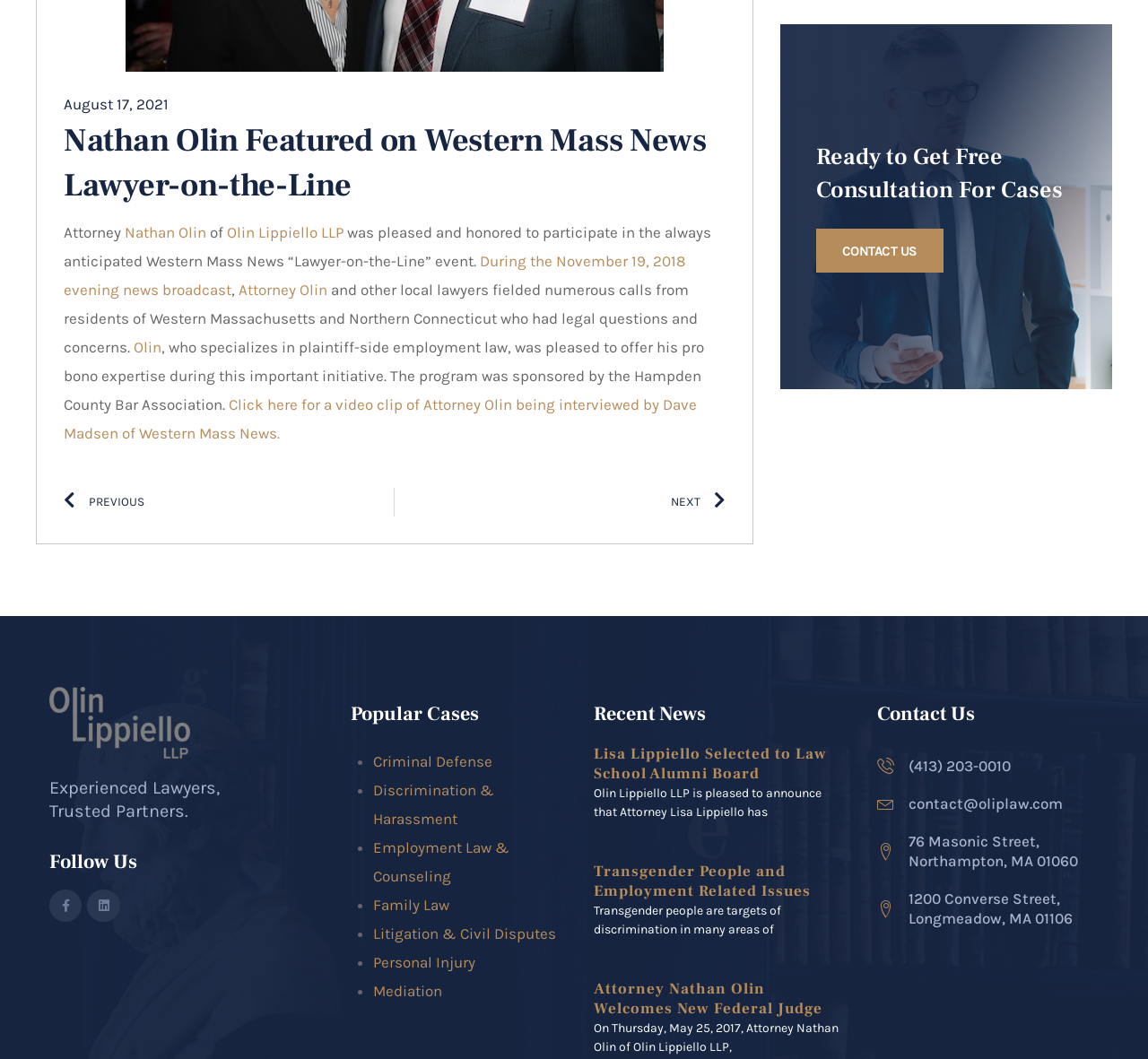Find the coordinates for the bounding box of the element with this description: "Nathan Olin".

[0.109, 0.211, 0.18, 0.228]